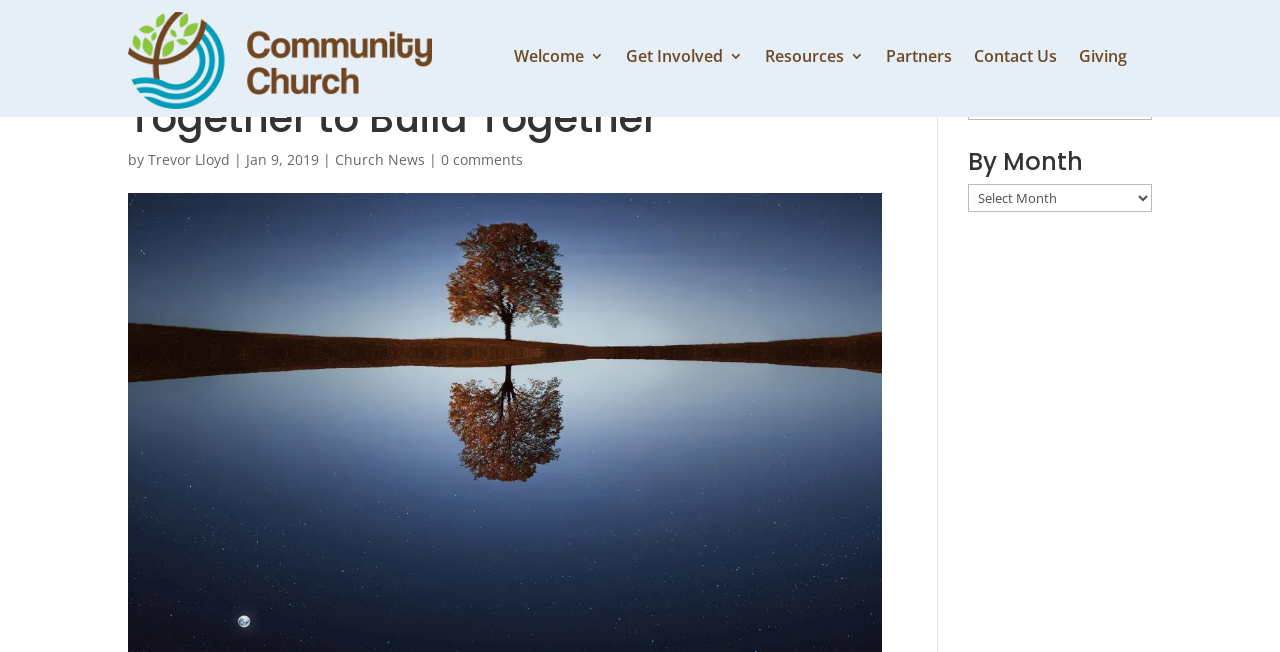Show the bounding box coordinates of the region that should be clicked to follow the instruction: "Click on 'Welcome'."

[0.401, 0.075, 0.472, 0.108]